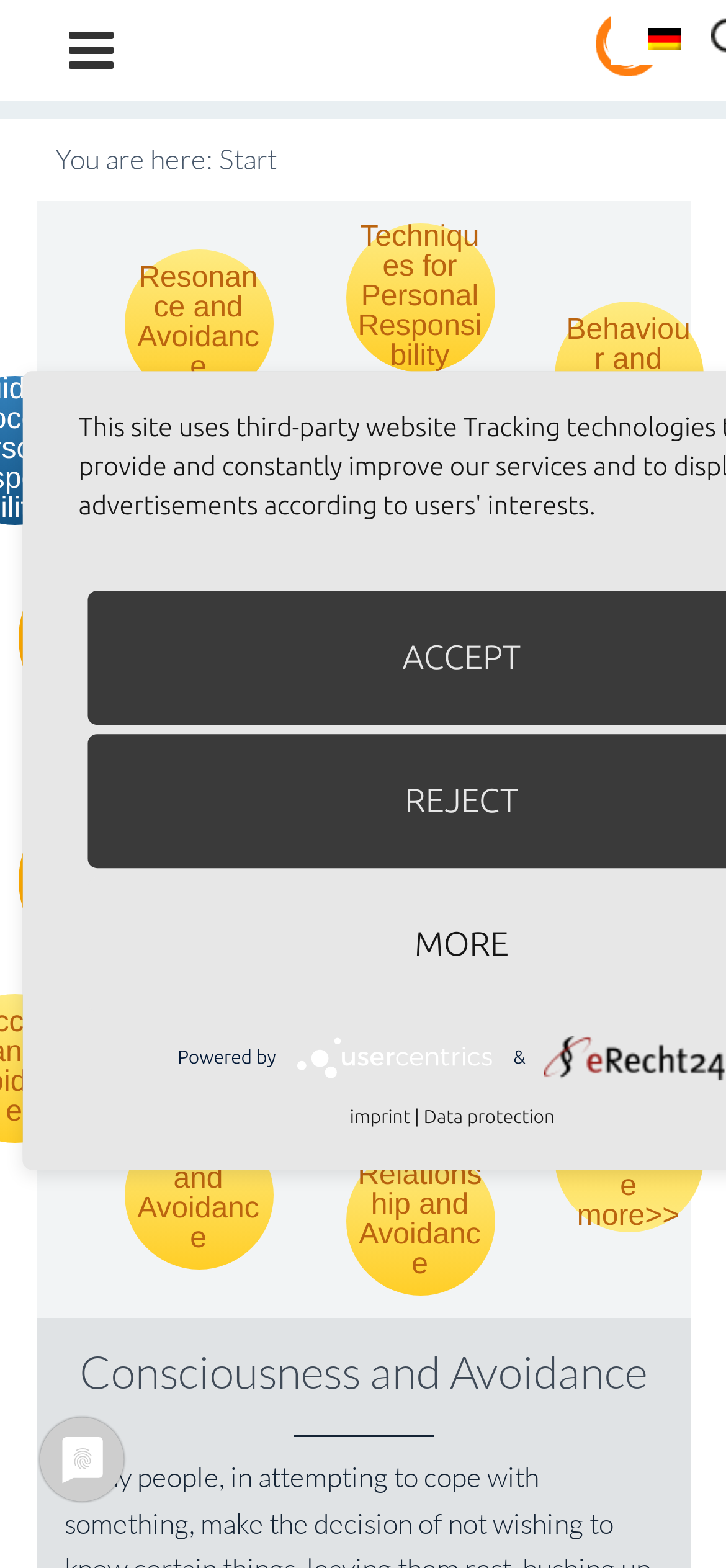Please find the bounding box coordinates for the clickable element needed to perform this instruction: "Click on the link to learn about Personal Responsibility and Avoidance".

[0.321, 0.402, 0.679, 0.568]